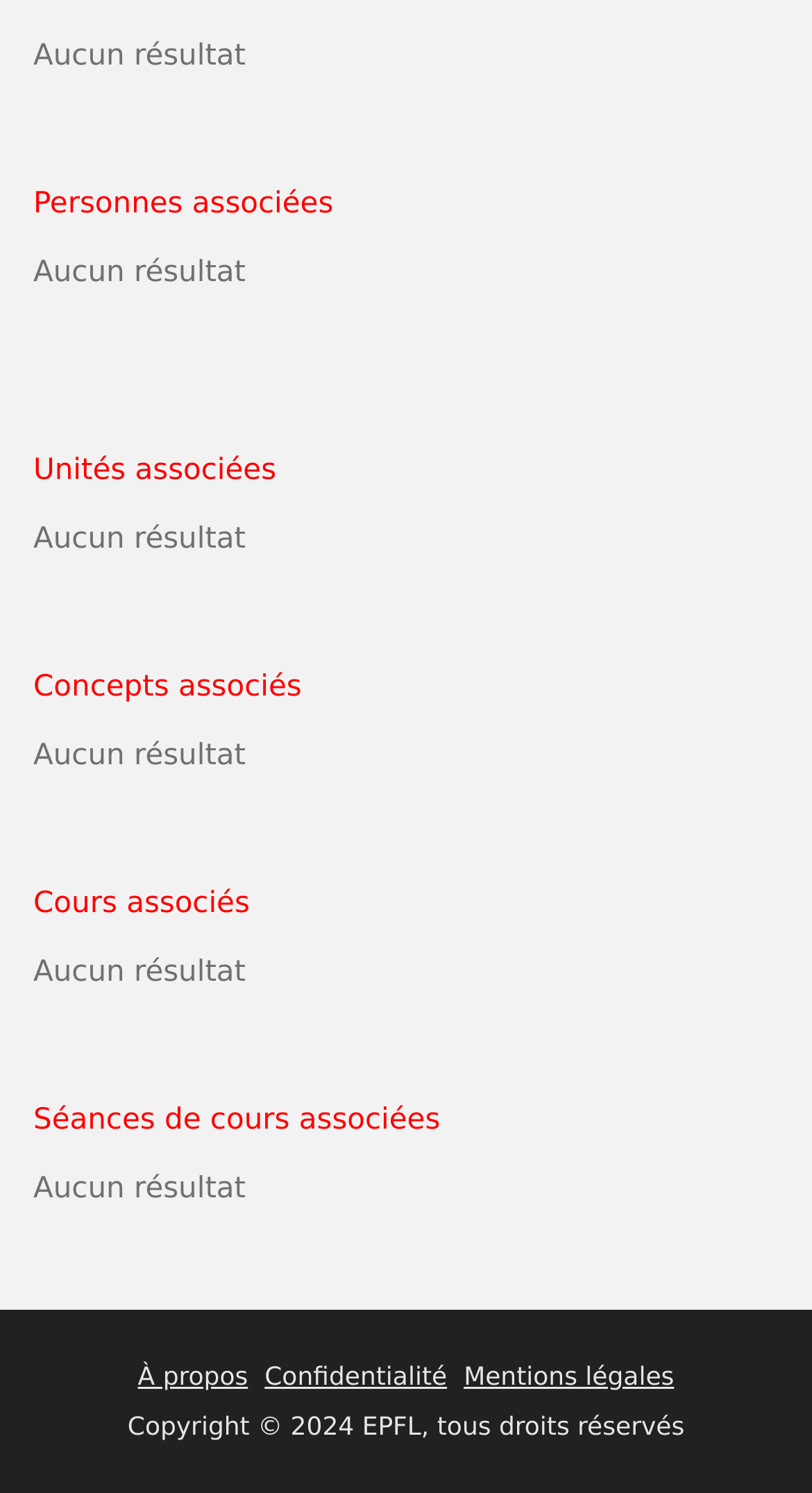How many sections are there on this webpage?
Please provide a single word or phrase based on the screenshot.

6